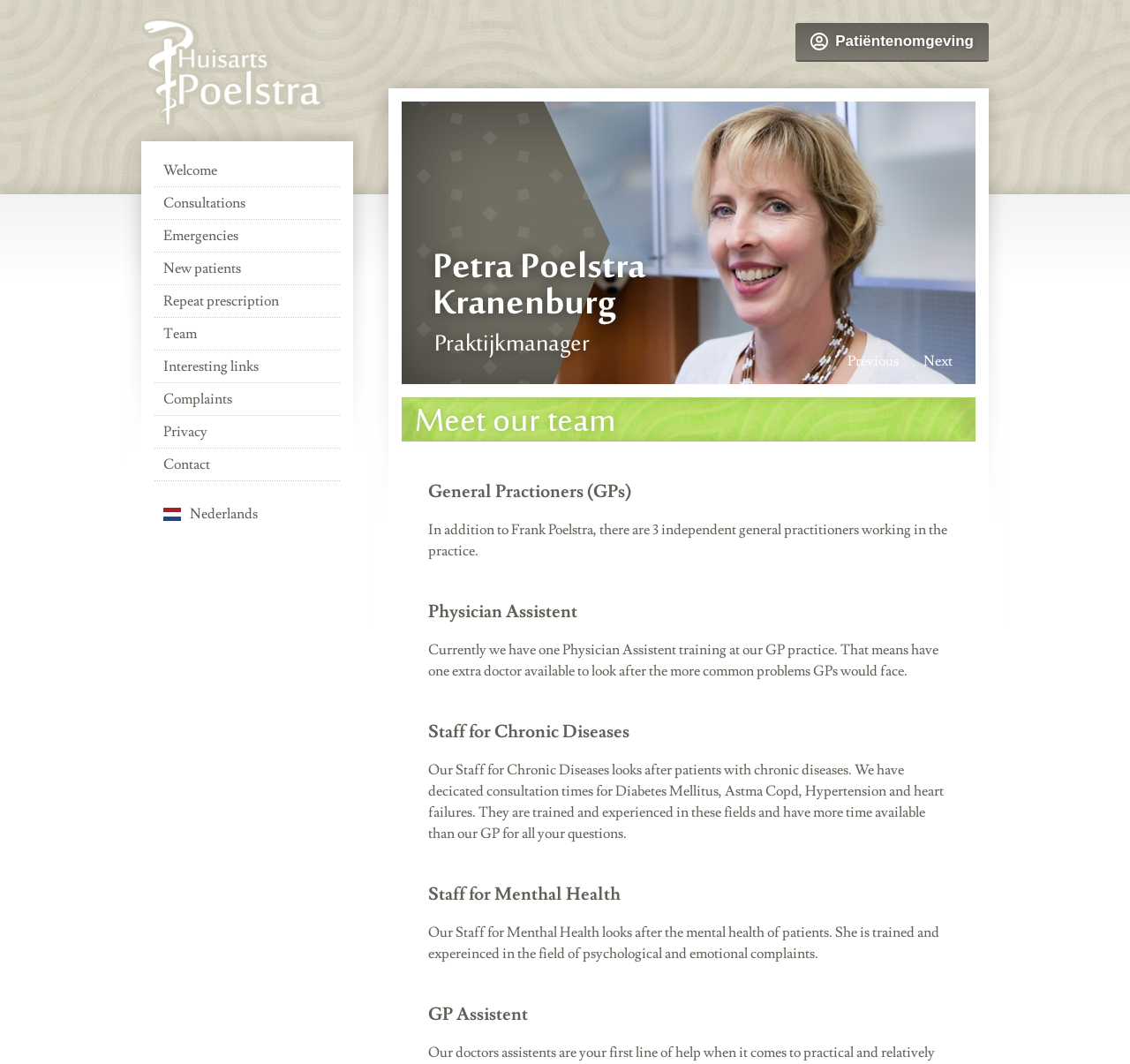Please find and provide the title of the webpage.

Meet our team